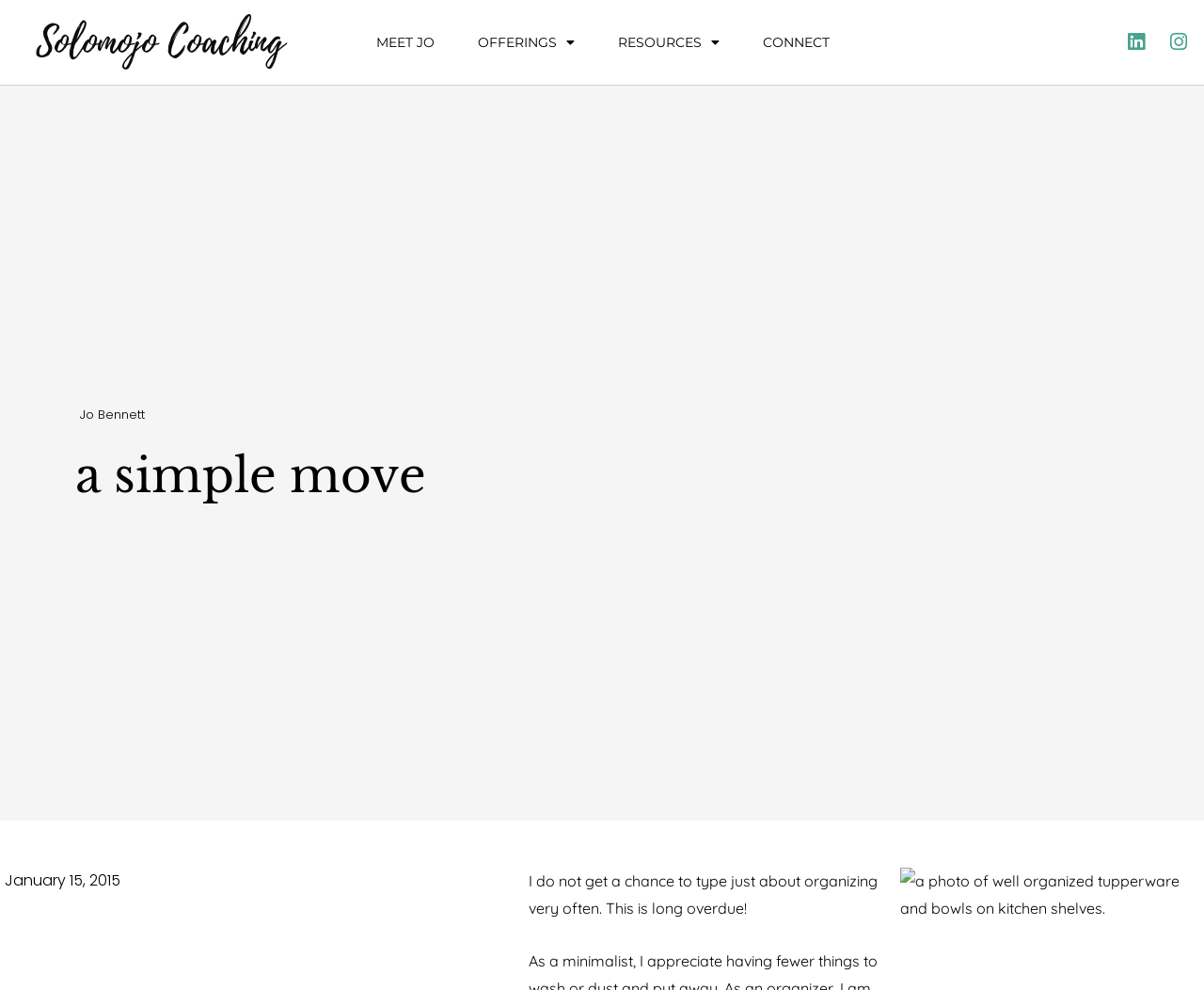How many social media links are present on the webpage?
Could you answer the question with a detailed and thorough explanation?

I found the answer by looking at the link elements with the text 'Linkedin' and 'Instagram' at coordinates [0.929, 0.025, 0.958, 0.061] and [0.964, 0.025, 0.993, 0.061] respectively. These are likely to be social media links present on the webpage.